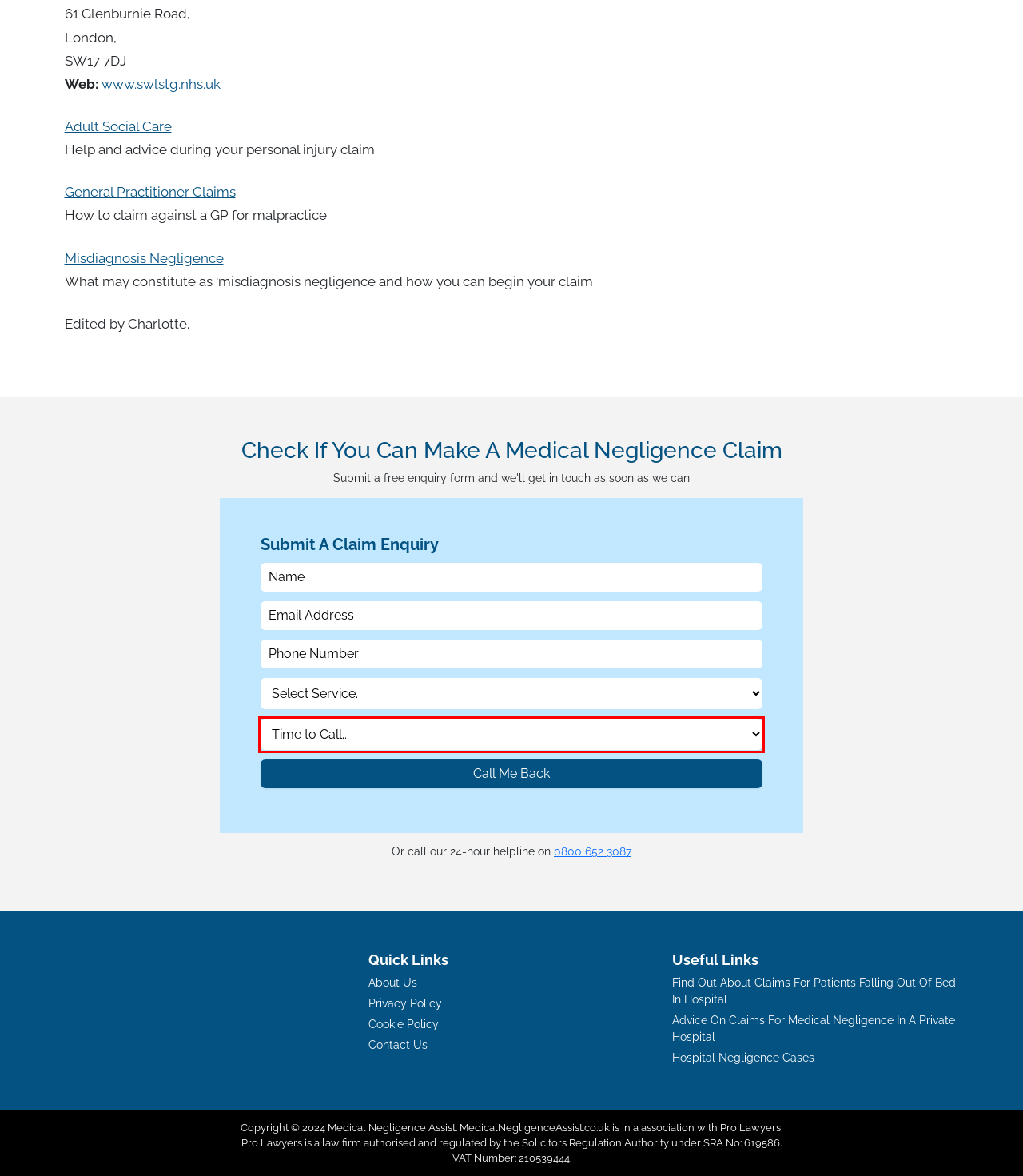Review the webpage screenshot provided, and perform OCR to extract the text from the red bounding box.

Time to Call.. Today: 9.am-10am Today: 10.am-11am Today: 11.am-12.pm Today: 12.pm-1.pm Today: 1.pm-2.pm Today: 2.pm-3.pm Today: 3.pm-4.pm Today: 4.pm-5.pm Today: 5.pm-6.pm Today: 6.pm-7.pm Today: 7.pm-8.pm Tomorrow: 8.am-9am Tomorrow: 9.am-10am Tomorrow: 10.am-11am Tomorrow: 11.am-12.pm Tomorrow: 12.pm-1.pm Tomorrow: 1.pm-2.pm Tomorrow: 2.pm-3.pm Tomorrow: 3.pm-4.pm Tomorrow: 4.pm-5.pm Tomorrow: 5.pm-6.pm Tomorrow: 6.pm-7.pm Tomorrow: 7.pm-8.pm